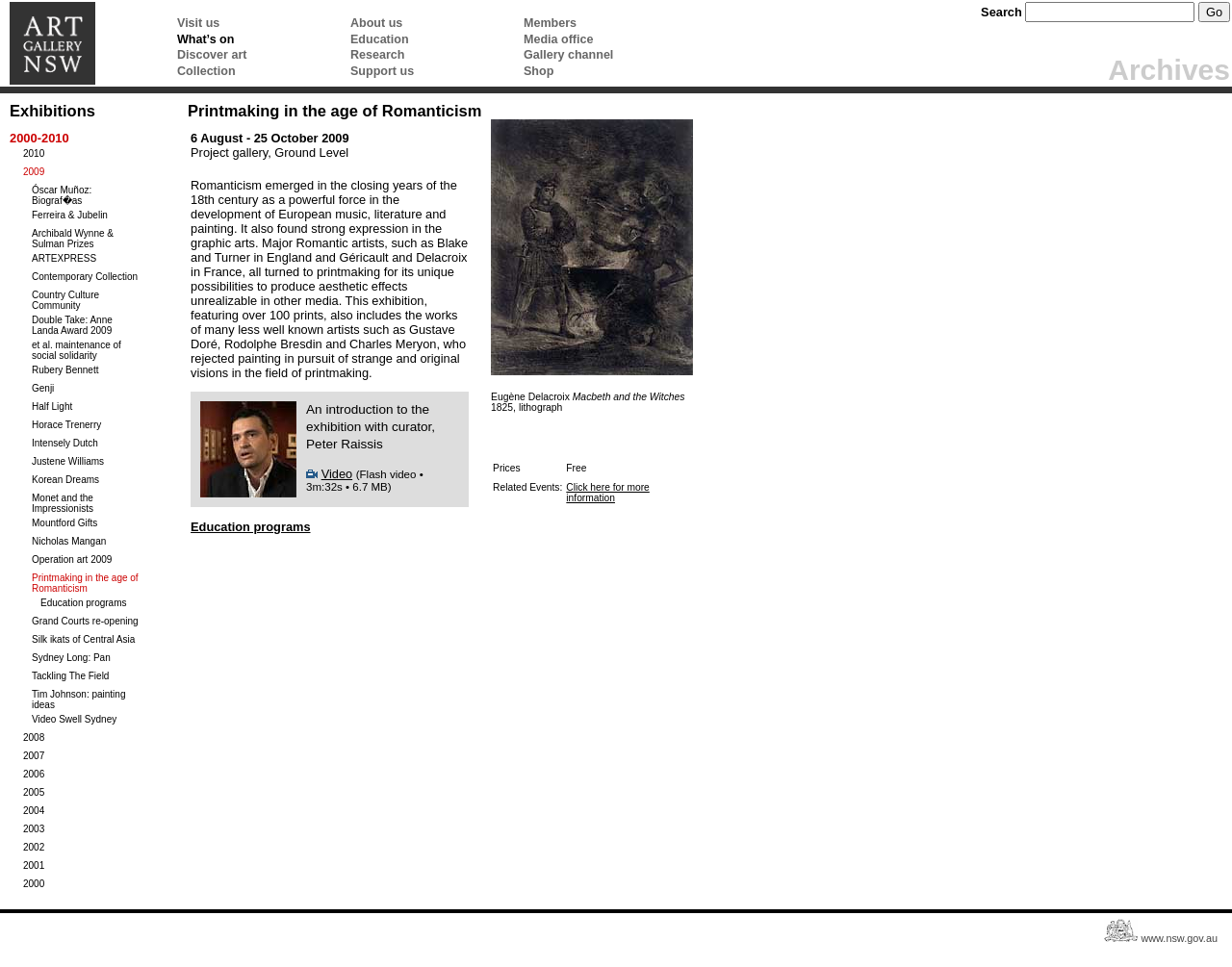Locate the bounding box coordinates of the clickable area needed to fulfill the instruction: "search for something".

None